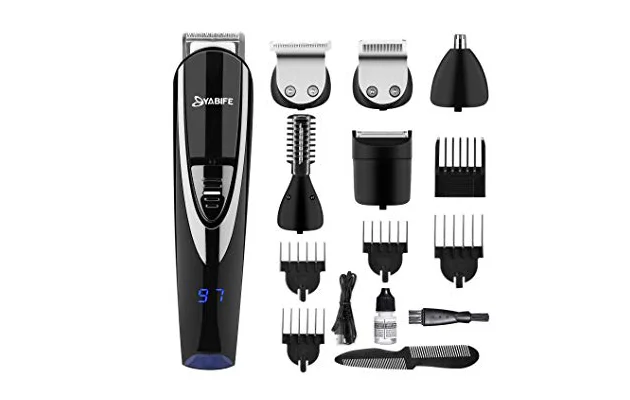Please give a short response to the question using one word or a phrase:
How many grooming heads are included?

five